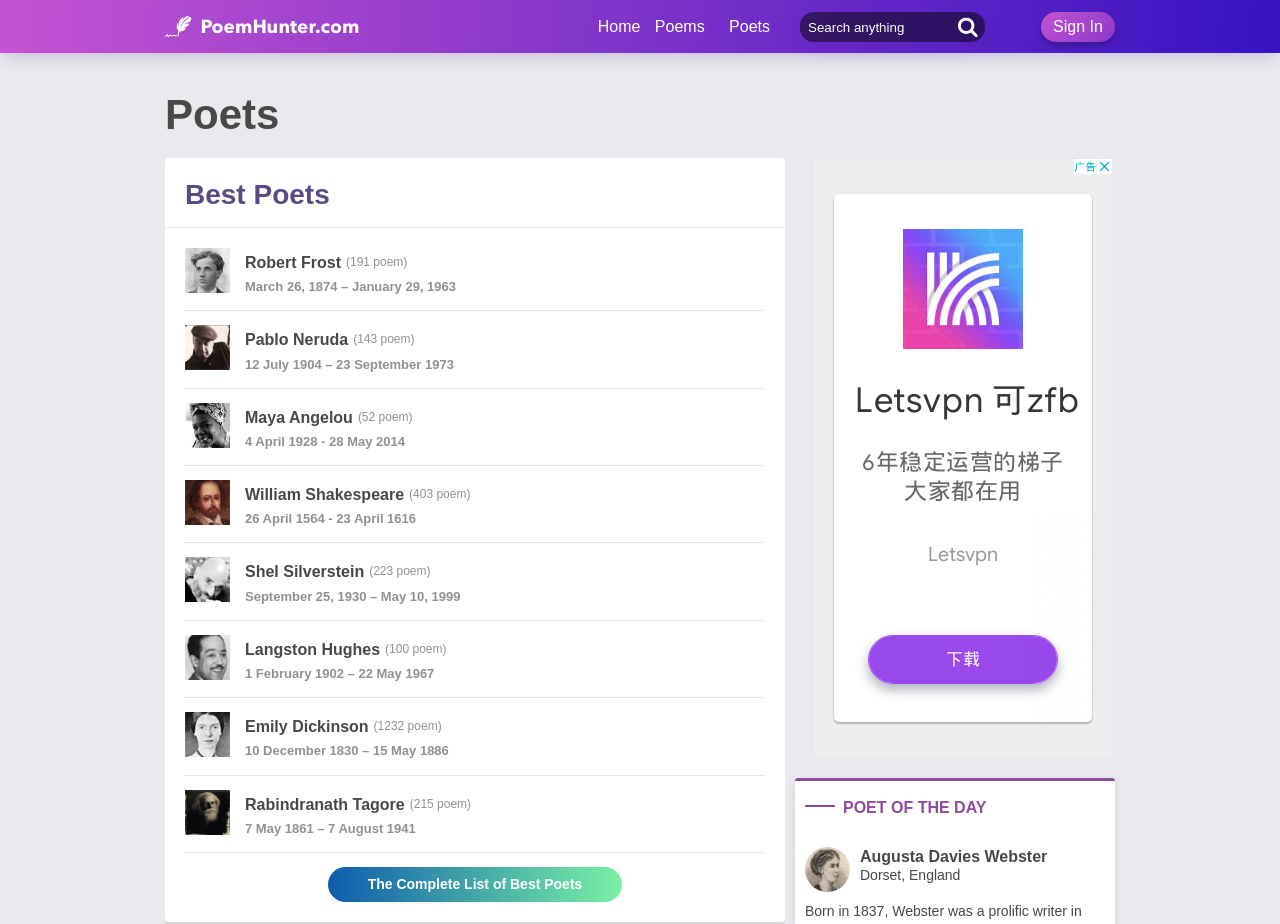Answer the question with a single word or phrase: 
How many layout tables are used to display poets?

7